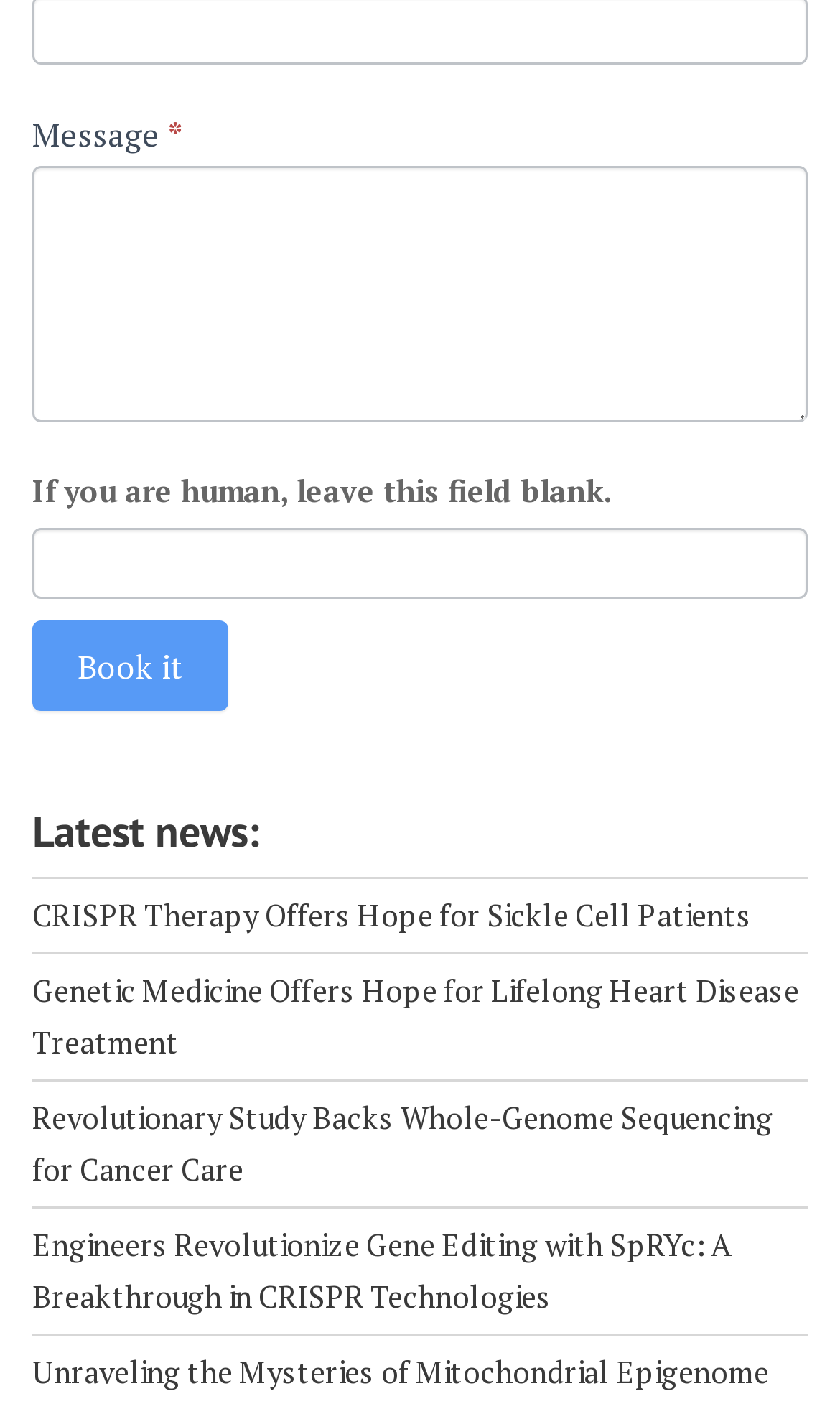Answer this question in one word or a short phrase: What is the button below the 'Message' textbox for?

To book something